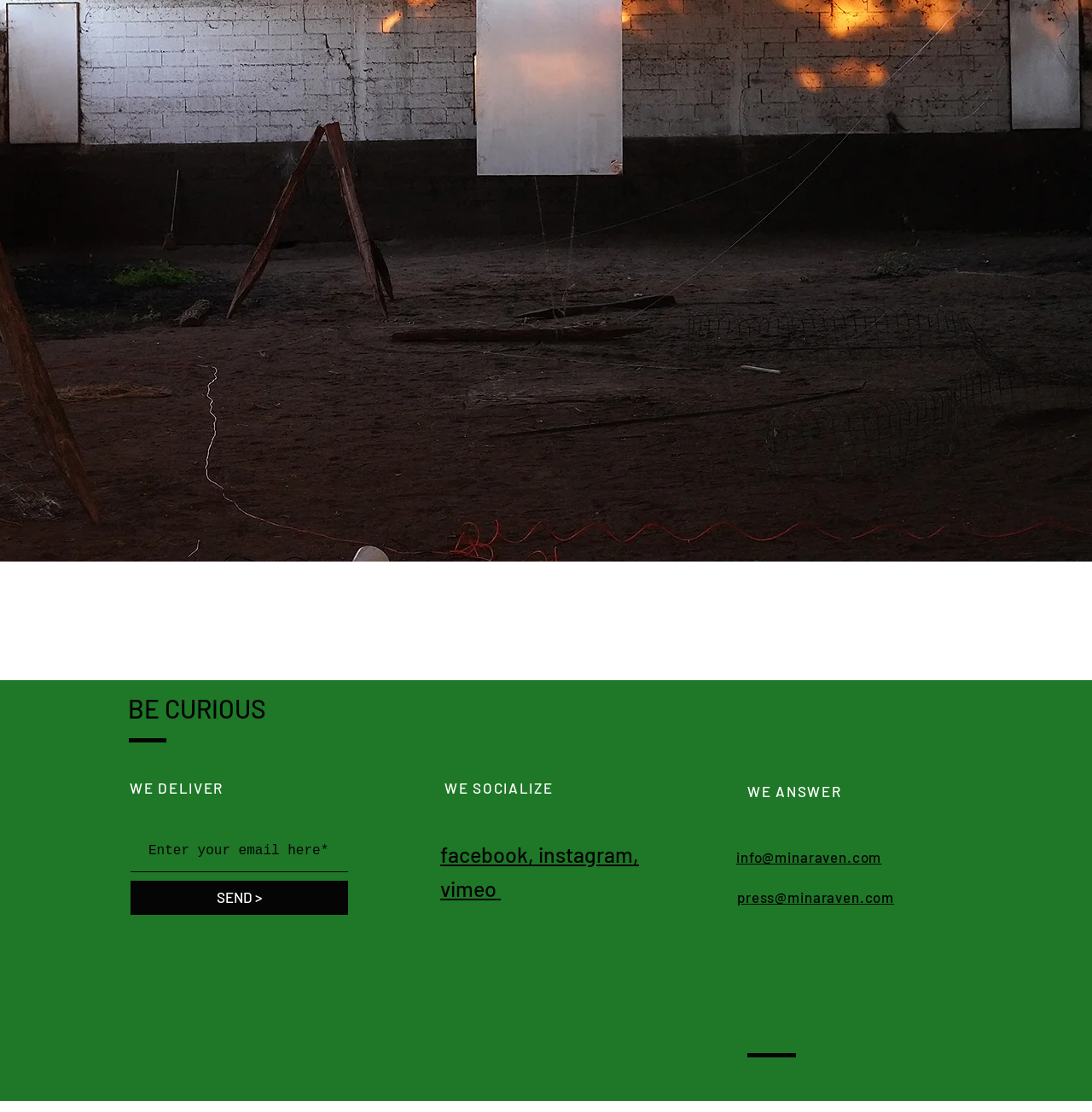Locate the UI element described as follows: "SEND >". Return the bounding box coordinates as four float numbers between 0 and 1 in the order [left, top, right, bottom].

[0.12, 0.792, 0.319, 0.823]